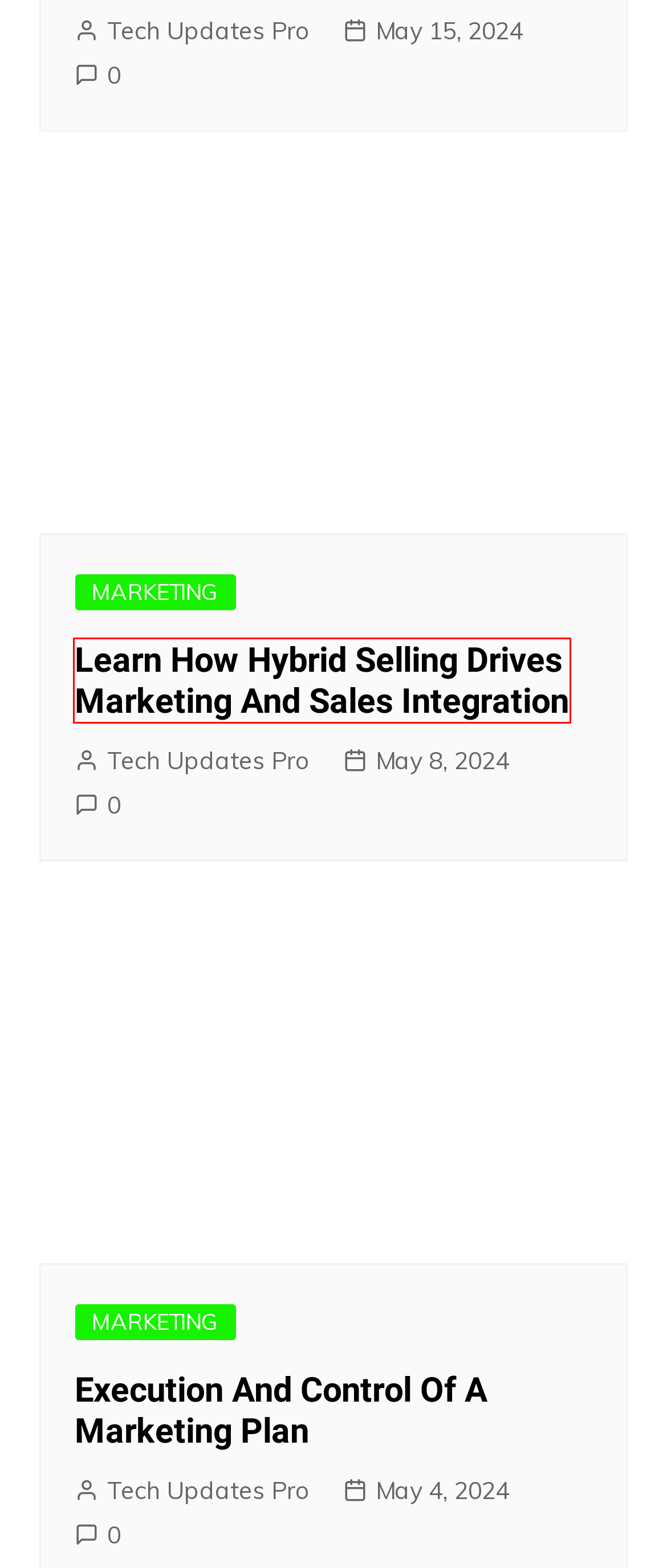Given a screenshot of a webpage with a red bounding box highlighting a UI element, choose the description that best corresponds to the new webpage after clicking the element within the red bounding box. Here are your options:
A. Marketing Plan: Execution And Control Of A Marketing Plan
B. Tech Updates Pro, Author at Tech Updates Pro
C. ABOUT US - Tech Updates Pro
D. Learn How Hybrid Selling Drives Marketing And Sales Integration
E. One Stop Solution For WordPress Themes, Plugins & Services
F. Tech Updates Pro - The Latest Technology News
G. Digital Marketing Strategy- 6 Effective Tools To Improve It
H. How To Improve Customer Service By Automating Your Services

D